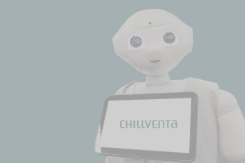What sector is the exhibition related to?
Please answer the question with a detailed and comprehensive explanation.

The presence of the robot and the word 'CHILLVENTA' on the tablet suggests that the exhibition is related to the heating, ventilation, and air conditioning sector, which is also highlighted by participants like AKSA MOTOR FAN.